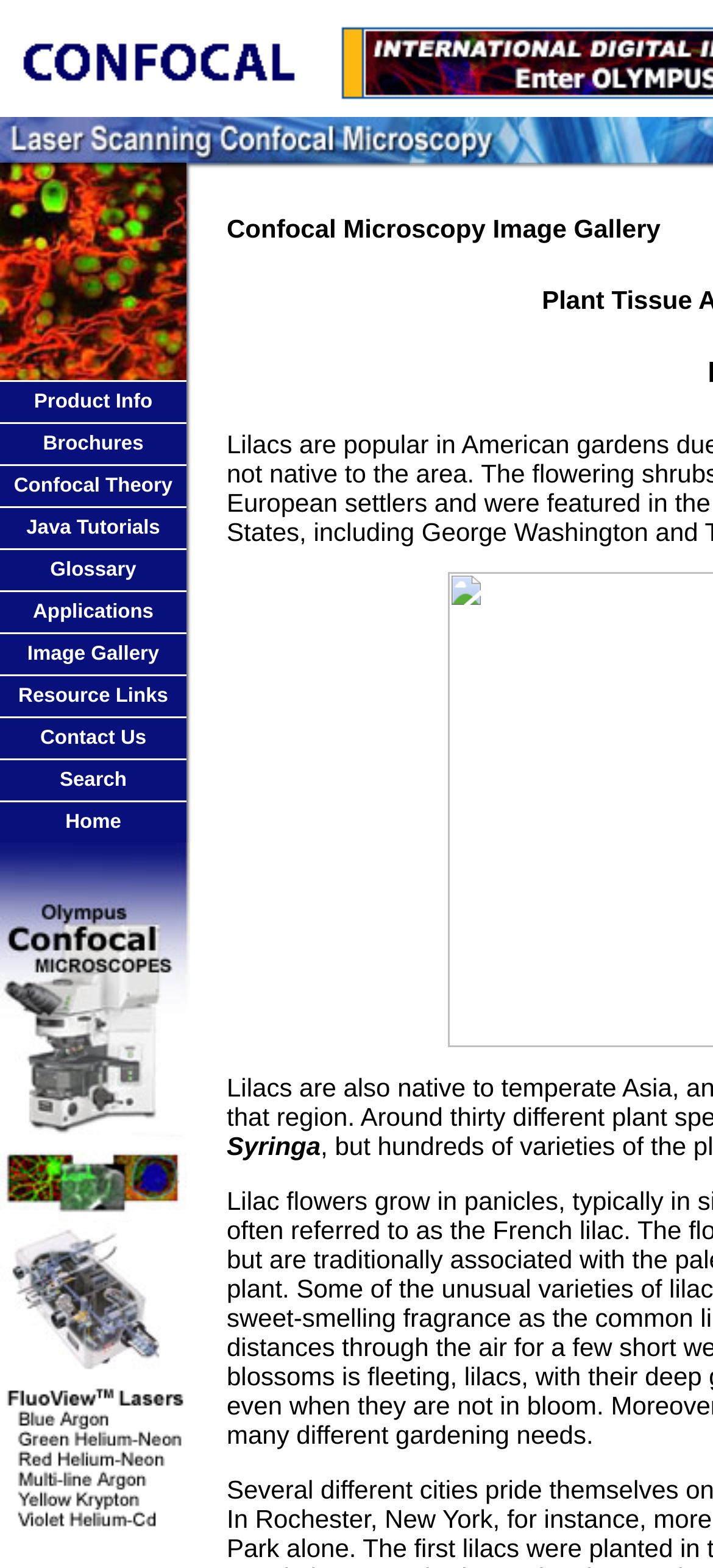Please locate the bounding box coordinates of the element that should be clicked to achieve the given instruction: "Click on Product Info".

[0.048, 0.249, 0.214, 0.263]